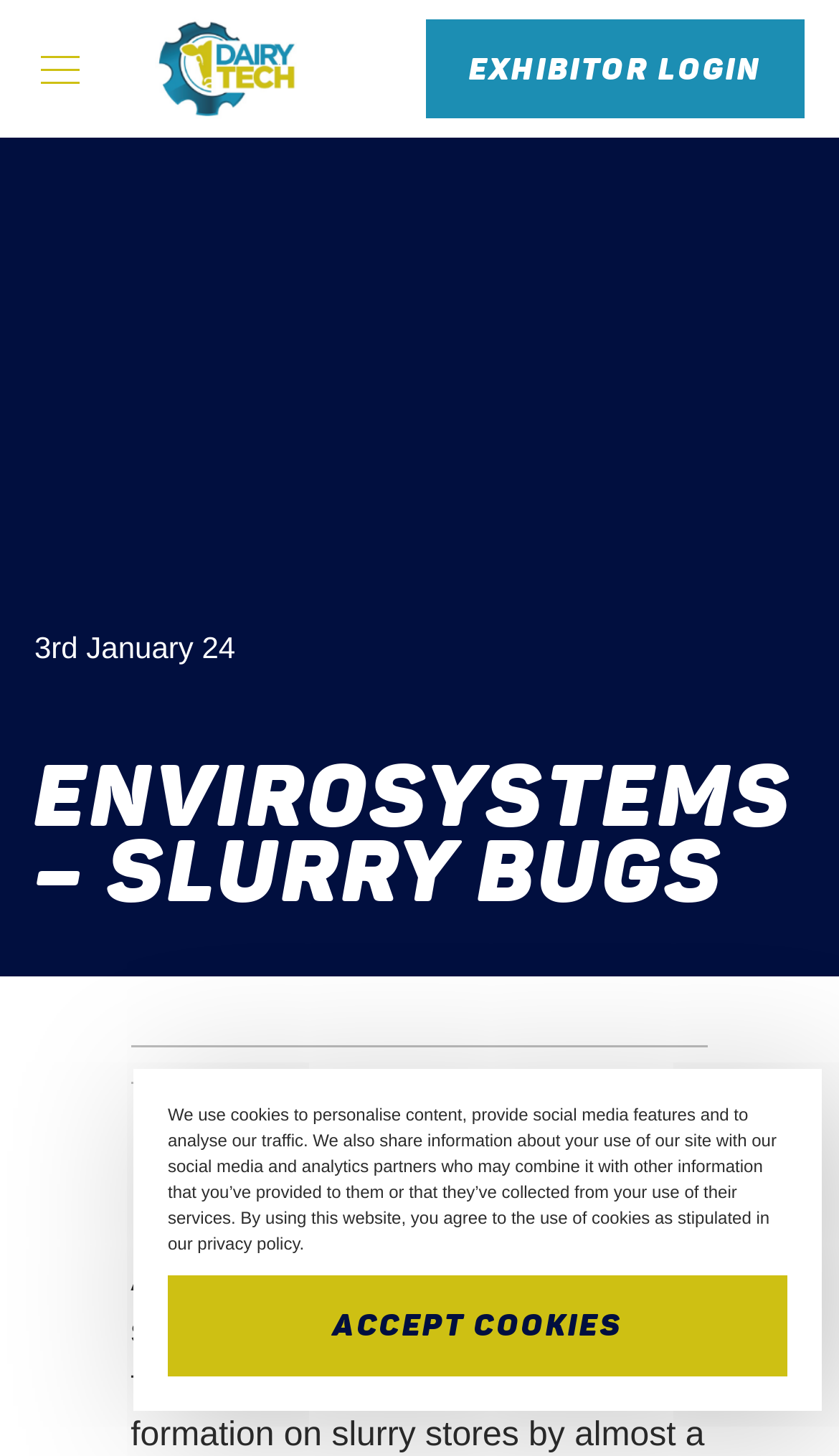Refer to the image and offer a detailed explanation in response to the question: What is the type of technology mentioned?

The type of technology mentioned can be found in the top-left corner of the webpage, where it says 'ENVIROSYSTEMS – Slurry Bugs - Dairy Tech'. This suggests that the webpage is related to dairy technology.